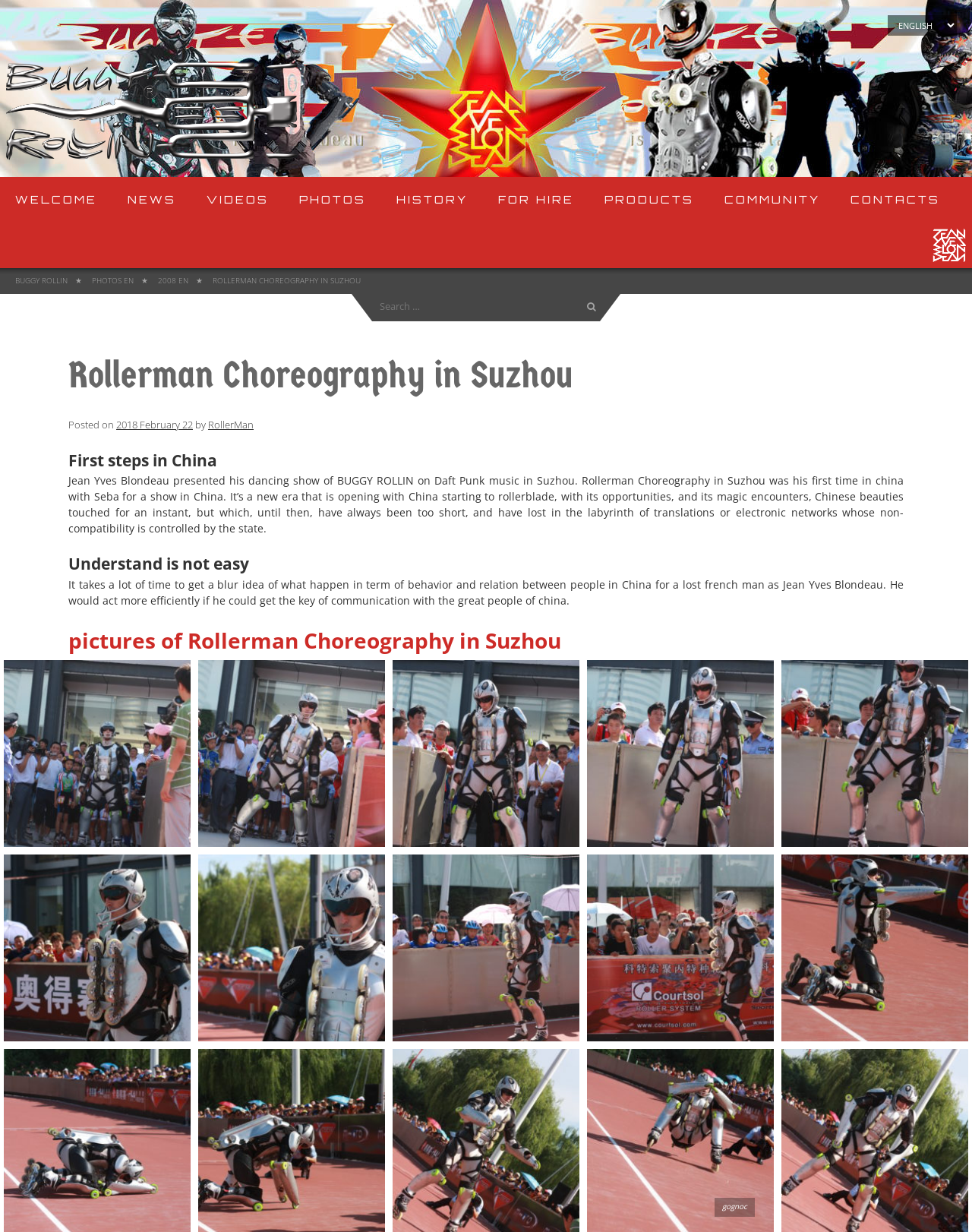Highlight the bounding box coordinates of the region I should click on to meet the following instruction: "View Rollerman Choreography in Suzhou photos".

[0.0, 0.532, 0.2, 0.69]